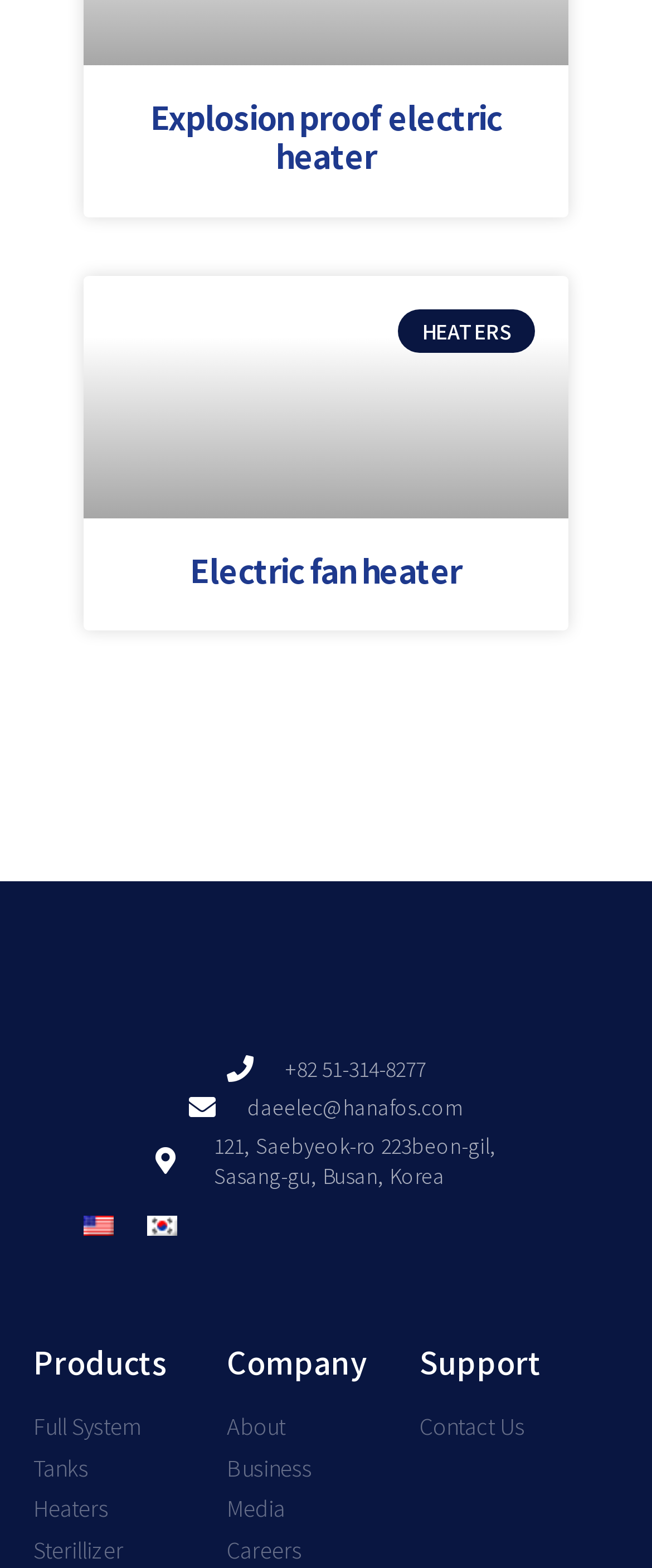Please provide a brief answer to the following inquiry using a single word or phrase:
How many product subcategories are listed?

4